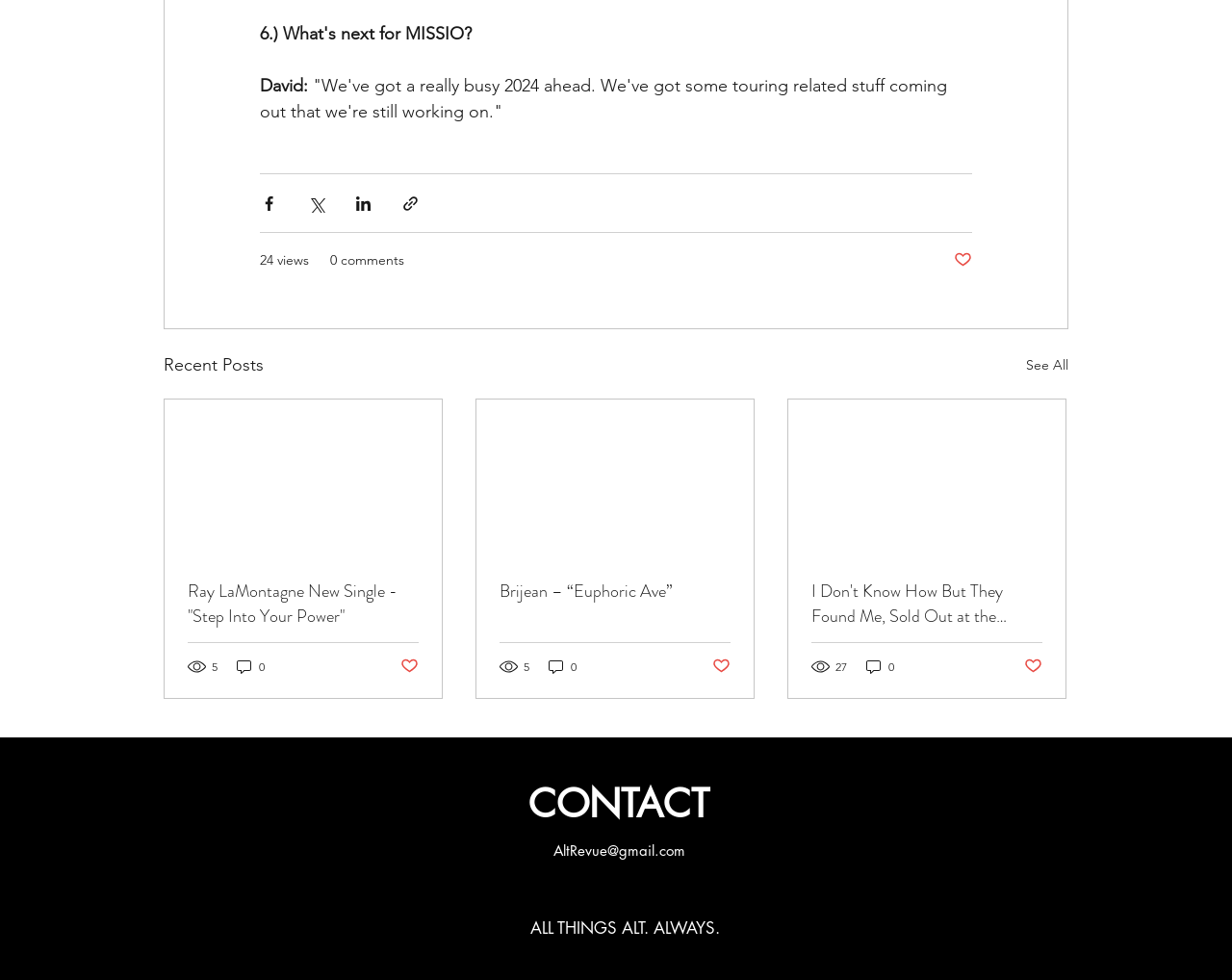Answer the question below in one word or phrase:
What is the text of the first social media sharing button?

Share via Facebook